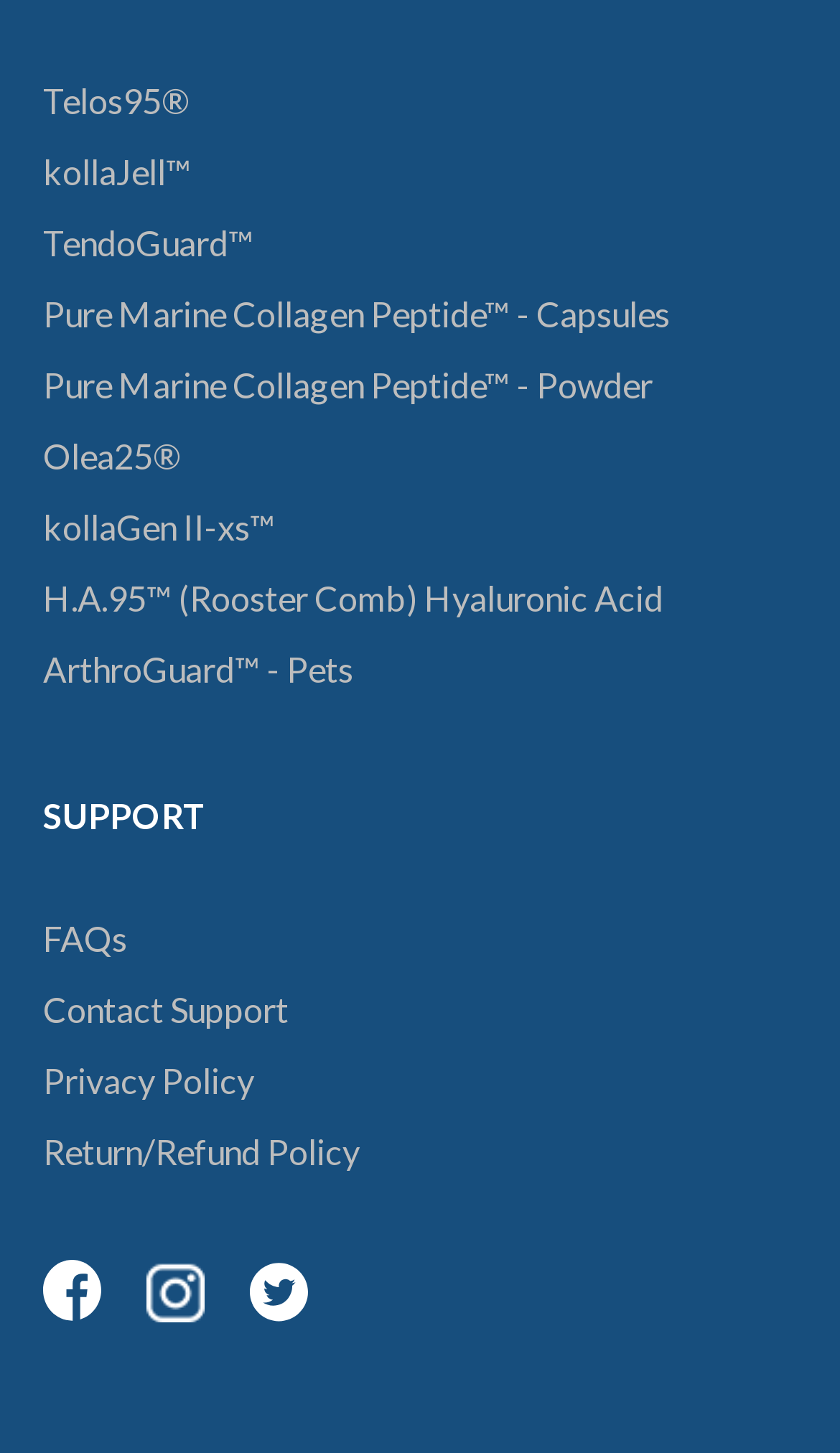Point out the bounding box coordinates of the section to click in order to follow this instruction: "Go to Pure Marine Collagen Peptide Powder page".

[0.051, 0.241, 0.949, 0.289]